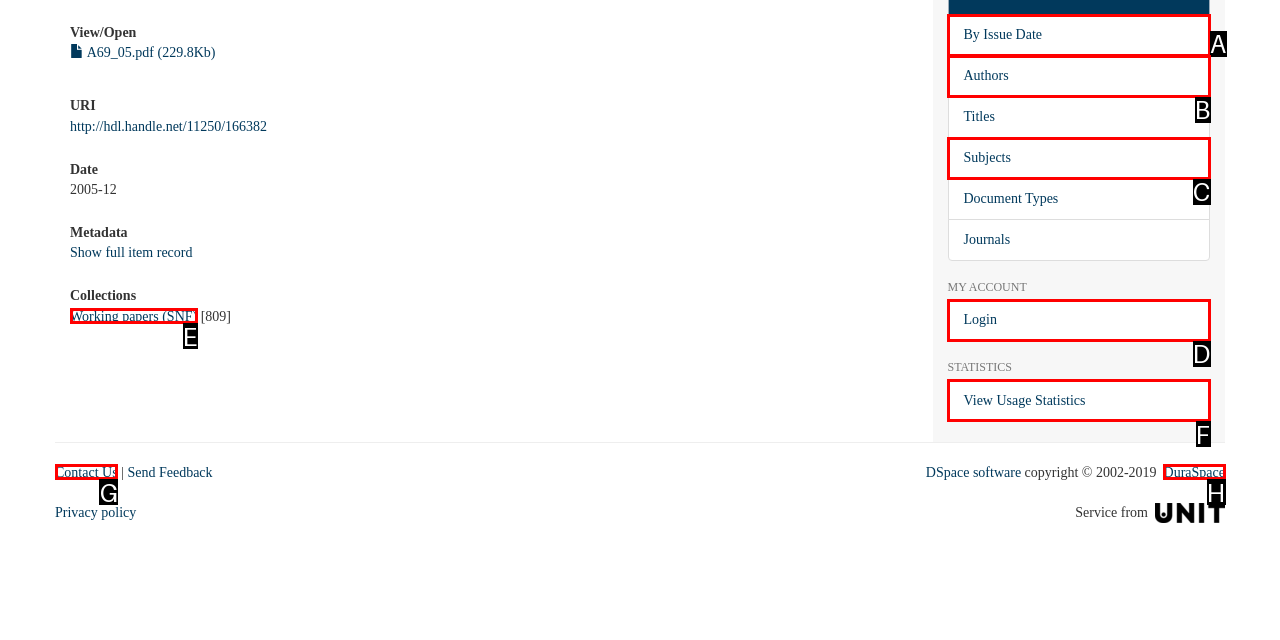Based on the description: Working papers (SNF), identify the matching lettered UI element.
Answer by indicating the letter from the choices.

E